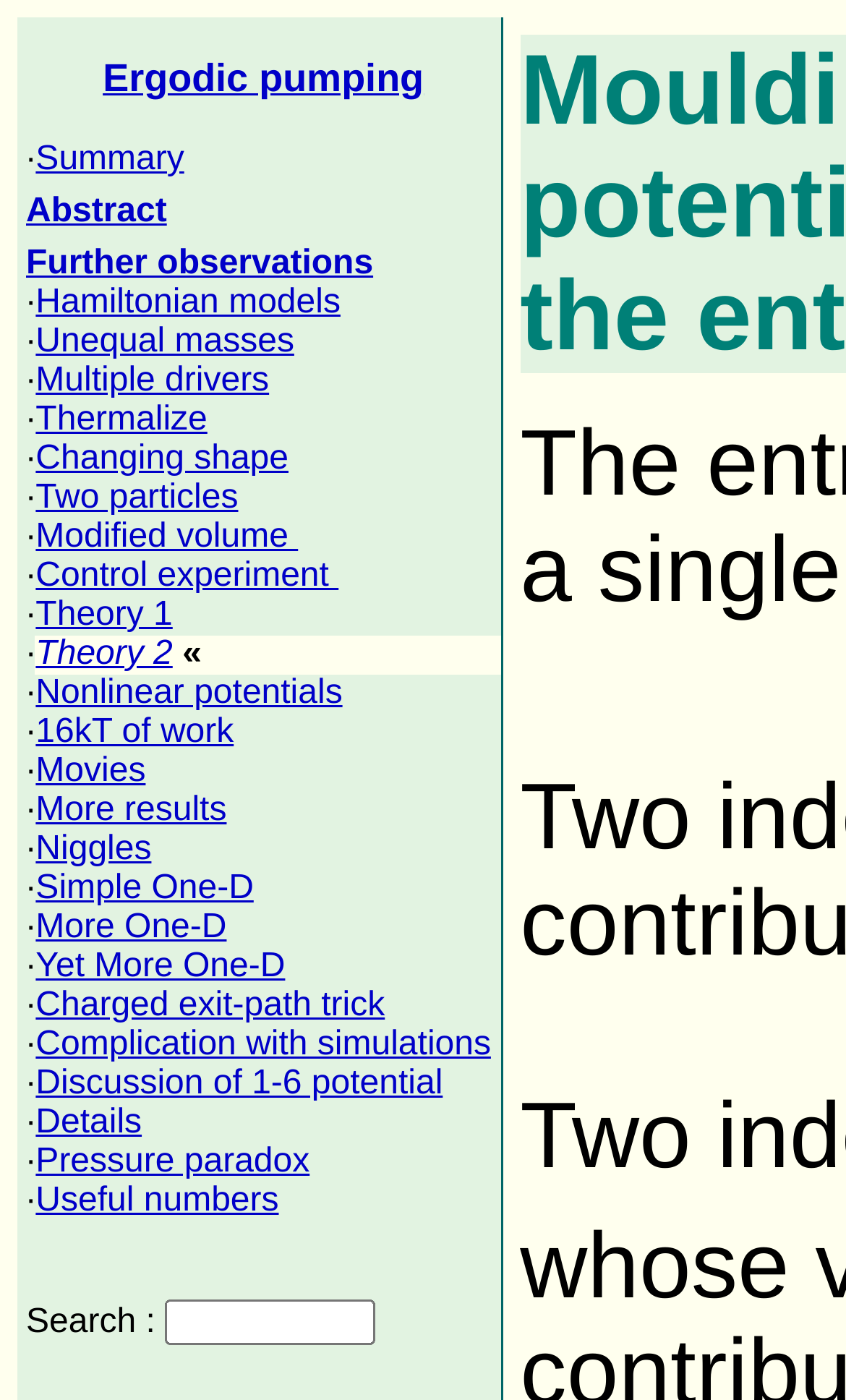Using the provided description: "Niggles", find the bounding box coordinates of the corresponding UI element. The output should be four float numbers between 0 and 1, in the format [left, top, right, bottom].

[0.042, 0.593, 0.179, 0.62]